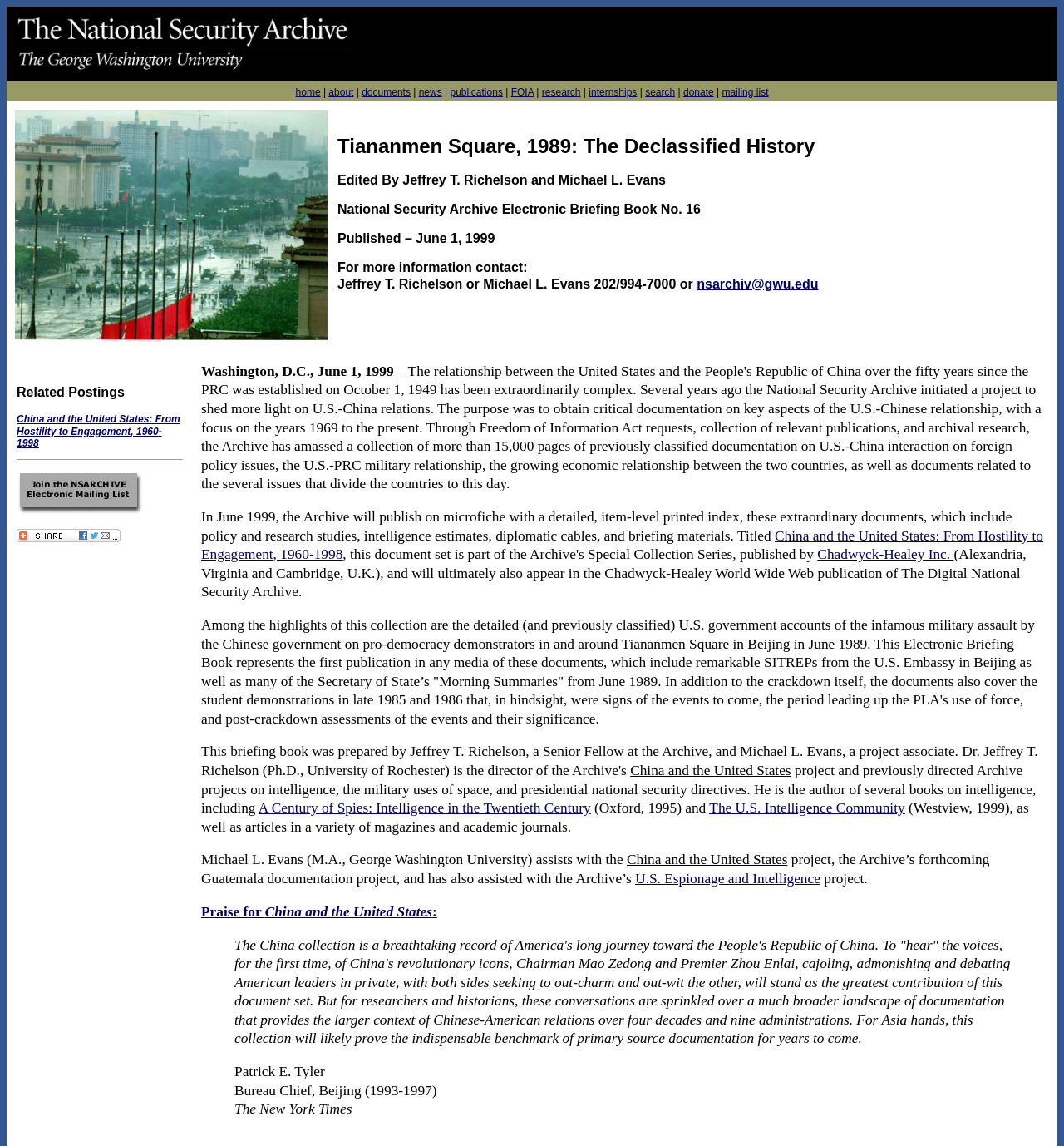Who edited this electronic briefing book?
Provide an in-depth and detailed answer to the question.

I found the answer by looking at the text in the LayoutTableCell element with the text 'Tiananmen Square, 1989: The Declassified History Edited By Jeffrey T. Richelson and Michael L. Evans ...'. The text clearly states the editors of the electronic briefing book.